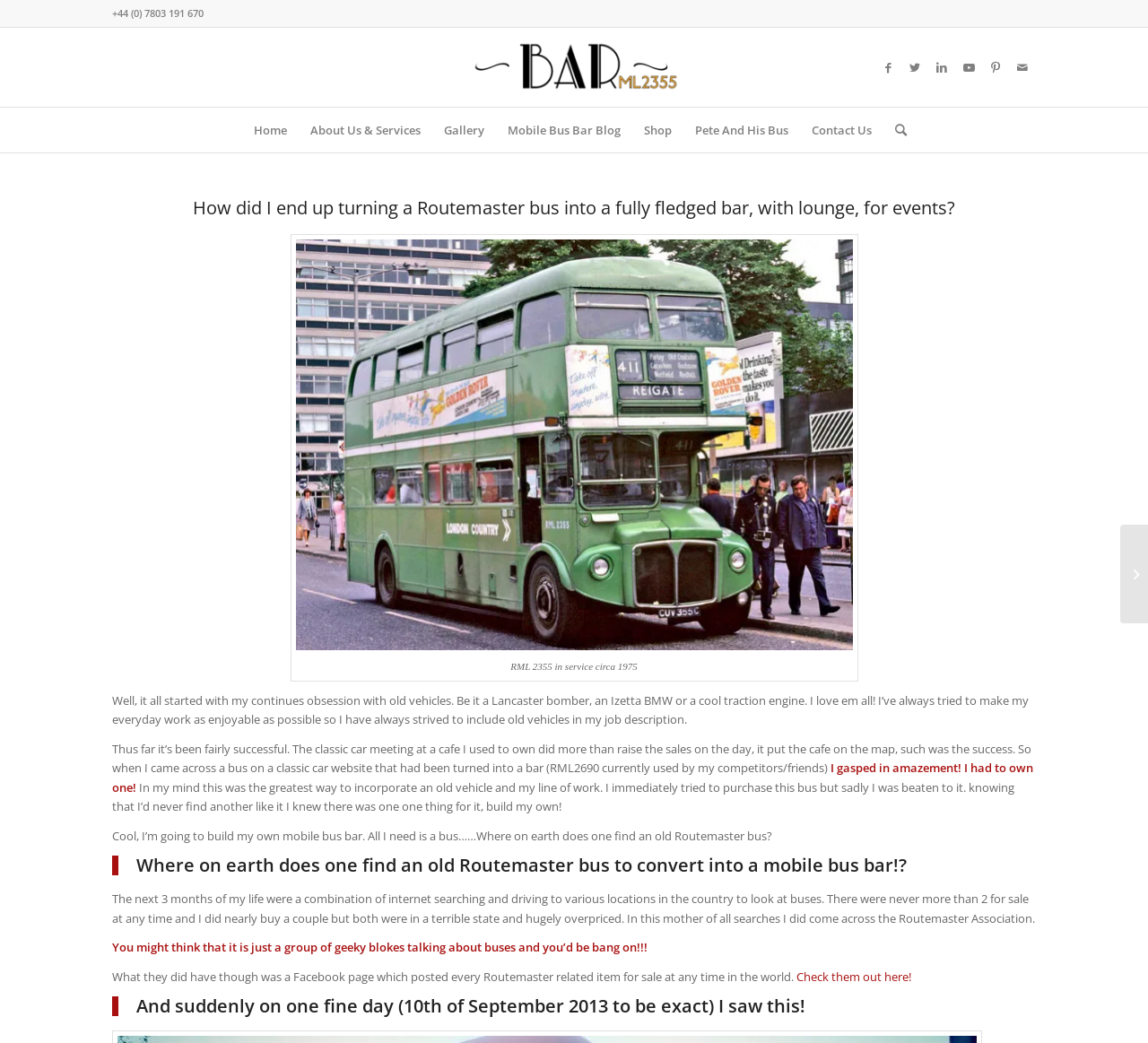Can you provide the bounding box coordinates for the element that should be clicked to implement the instruction: "Check out the 'Gallery'"?

[0.376, 0.103, 0.432, 0.146]